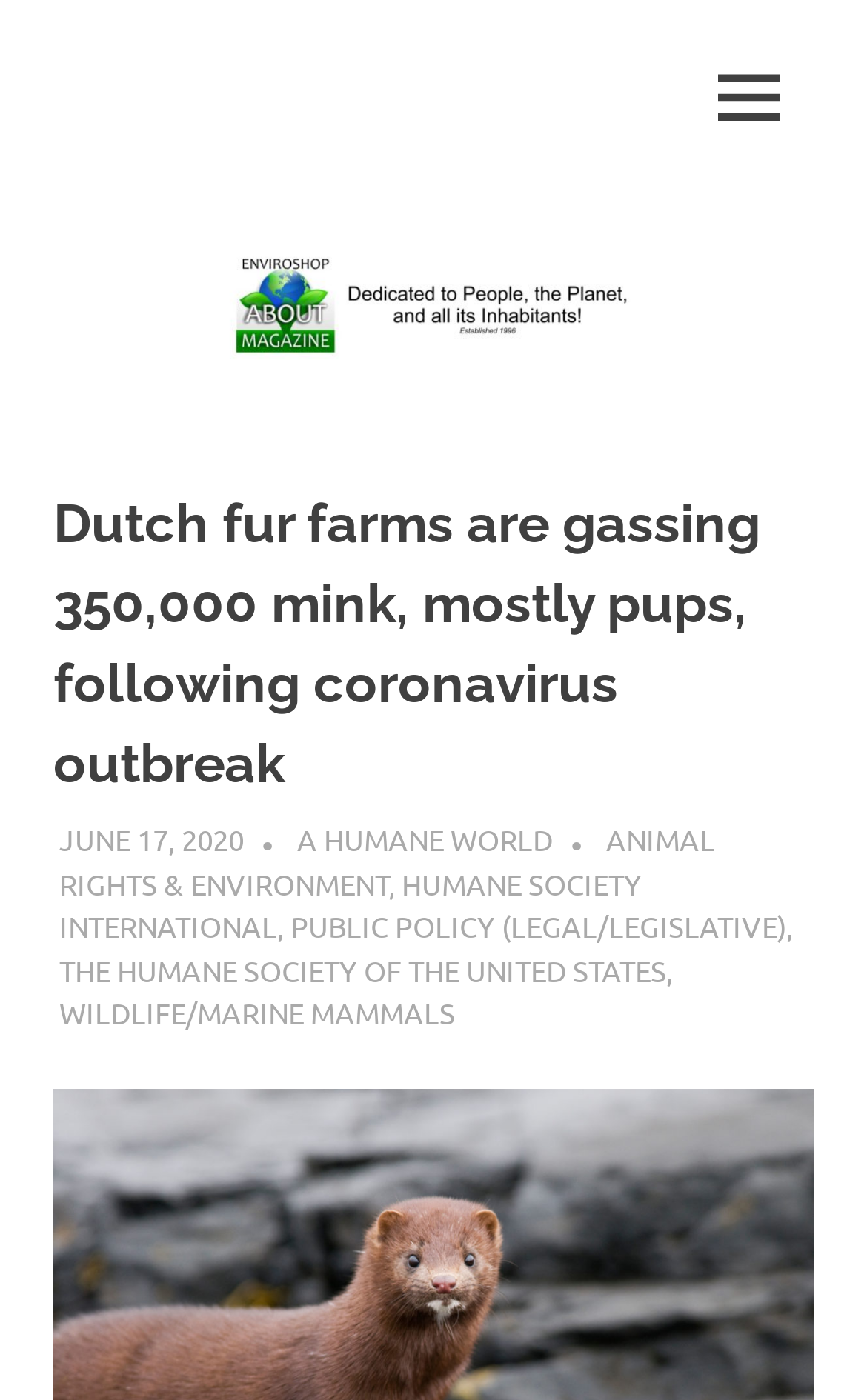Please identify the bounding box coordinates of the element that needs to be clicked to execute the following command: "Read the article about Dutch fur farms". Provide the bounding box using four float numbers between 0 and 1, formatted as [left, top, right, bottom].

[0.062, 0.35, 0.877, 0.567]